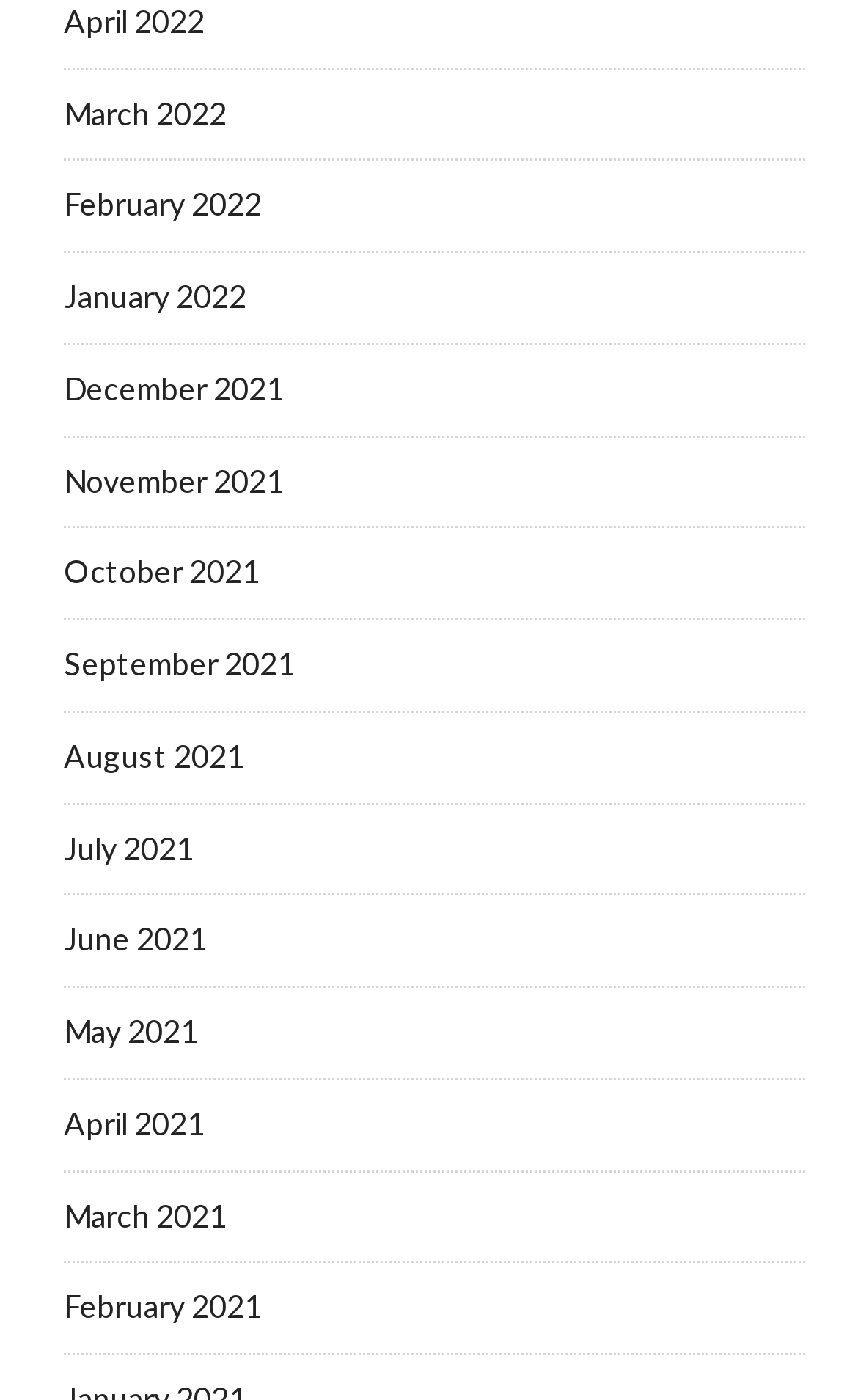Kindly determine the bounding box coordinates for the area that needs to be clicked to execute this instruction: "view January 2022".

[0.074, 0.198, 0.287, 0.225]